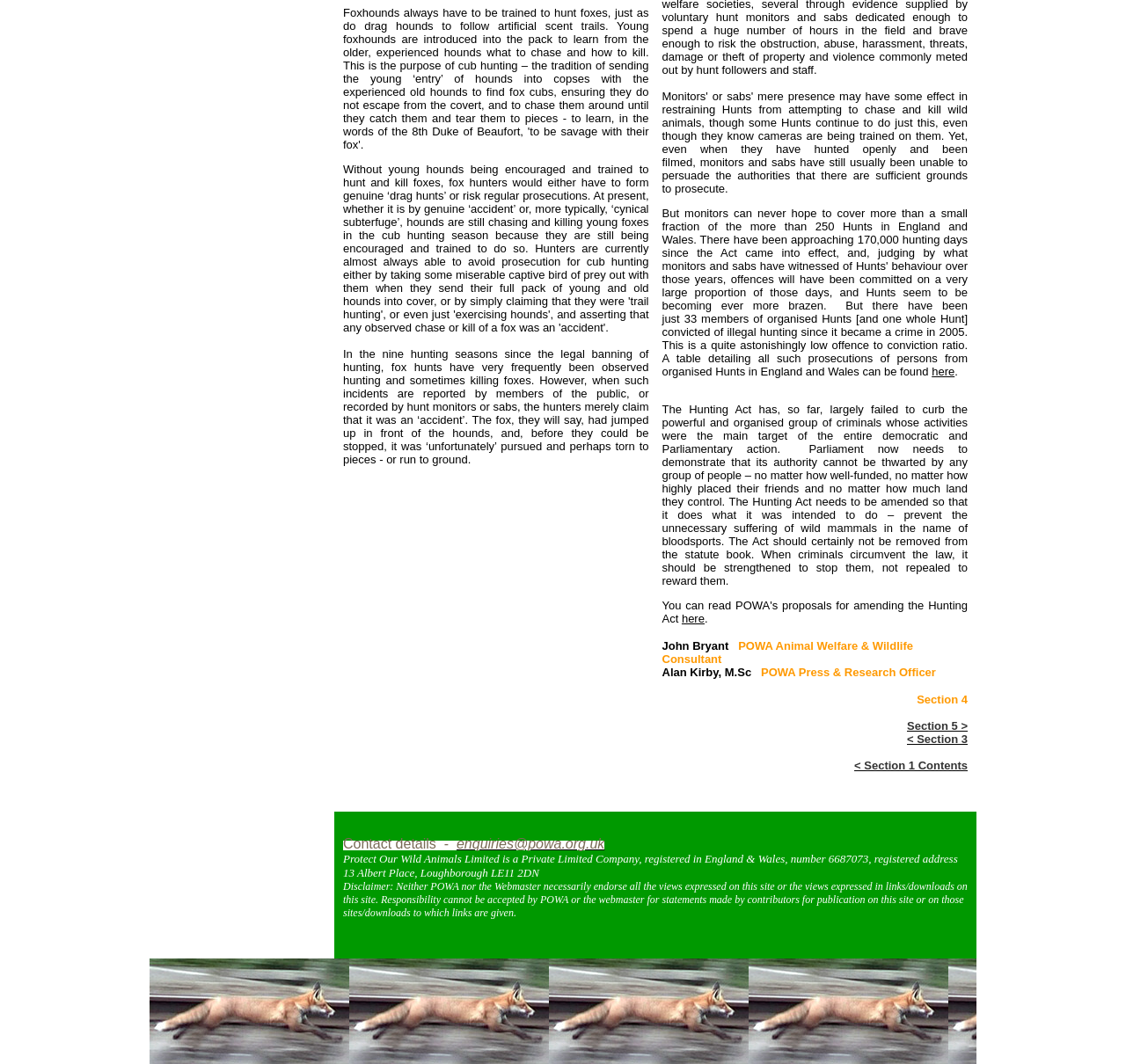Please study the image and answer the question comprehensively:
What is the main topic of this webpage?

Based on the content of the webpage, it appears to be discussing the Hunting Act and its effectiveness in preventing animal cruelty. The text mentions fox hunts and the need for the Act to be amended to prevent unnecessary suffering of wild mammals.